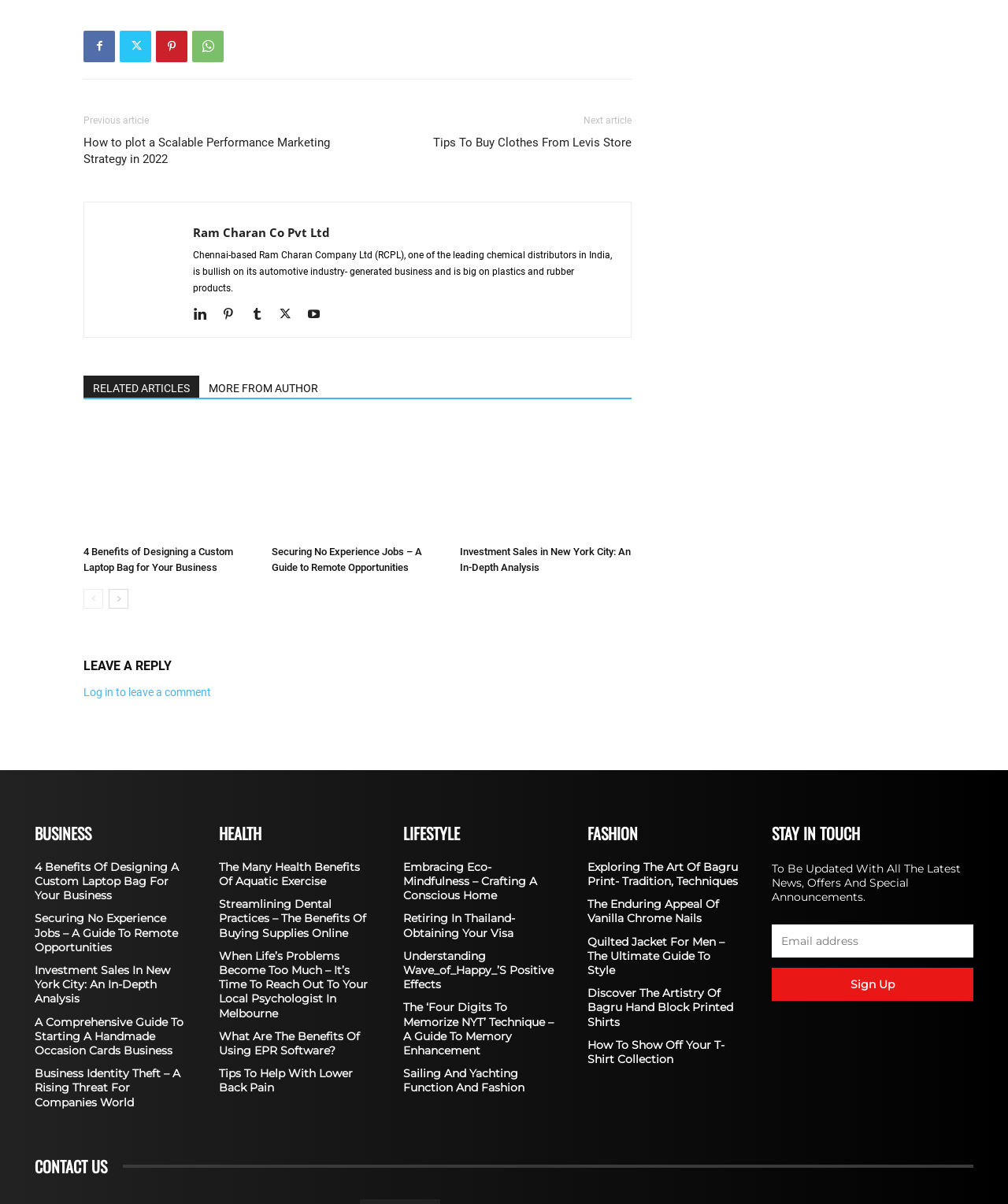Please indicate the bounding box coordinates of the element's region to be clicked to achieve the instruction: "Click on the 'Laptop Bags' image". Provide the coordinates as four float numbers between 0 and 1, i.e., [left, top, right, bottom].

[0.083, 0.349, 0.253, 0.447]